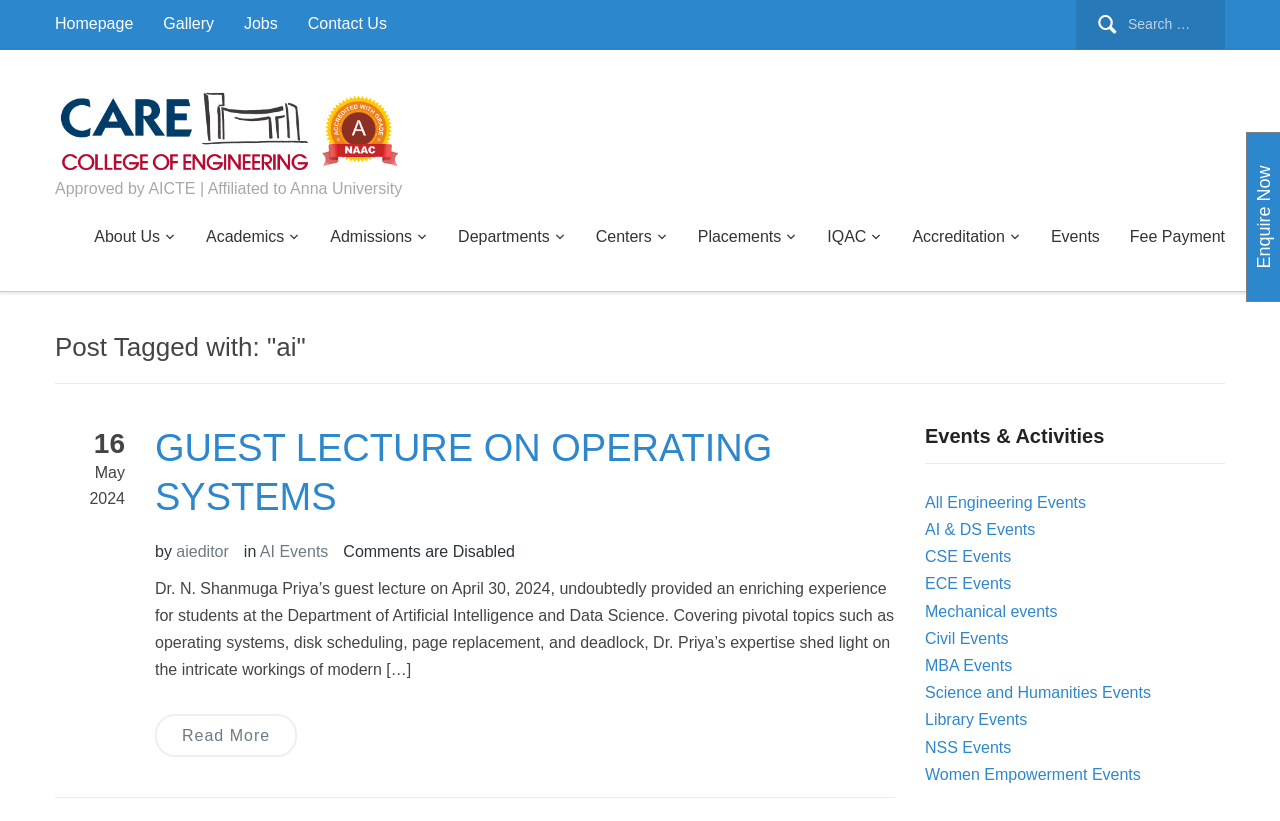Determine the bounding box coordinates of the clickable region to carry out the instruction: "Enquire now".

[0.973, 0.161, 1.0, 0.368]